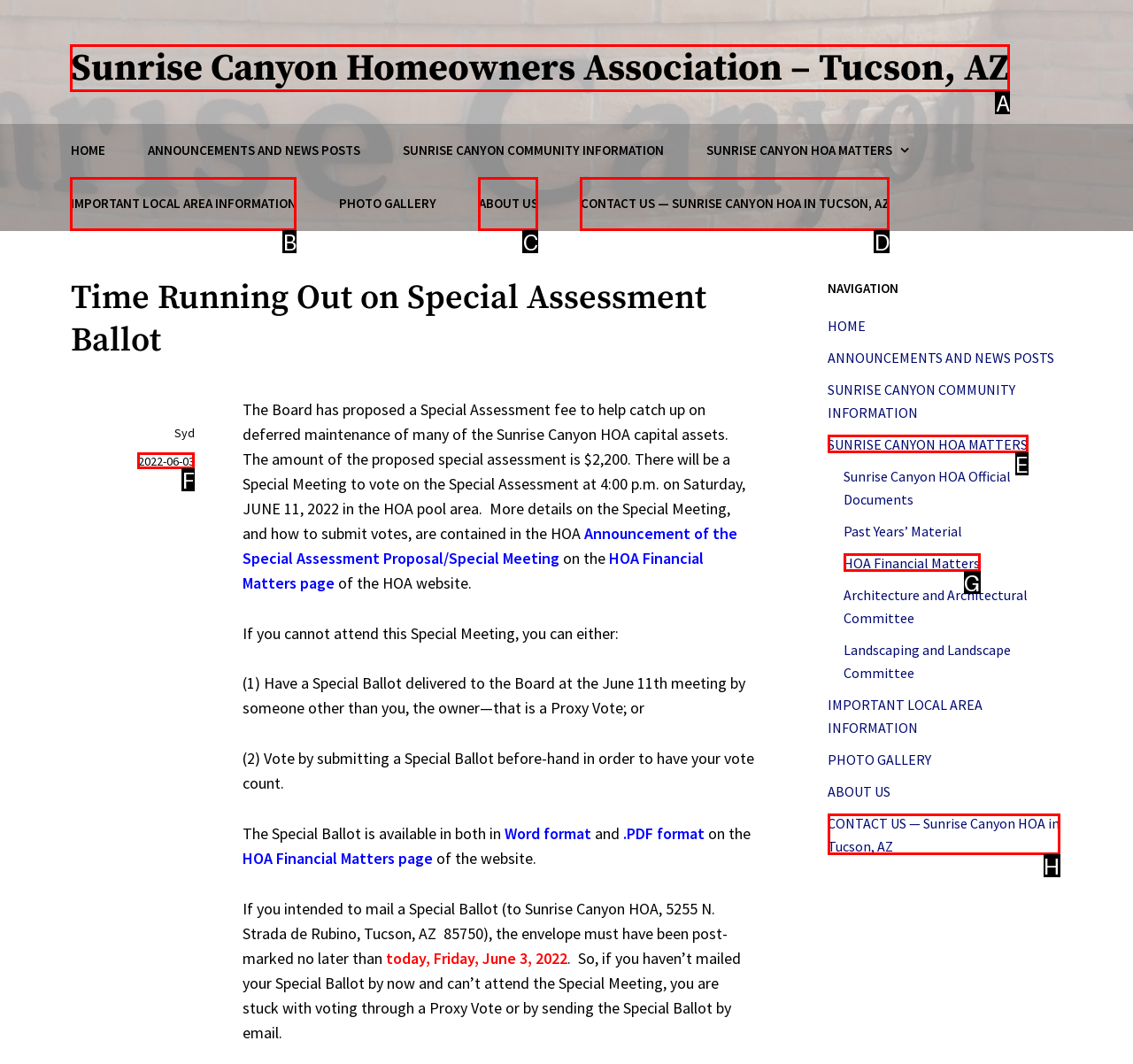Tell me the correct option to click for this task: Contact the 'Sunrise Canyon HOA in Tucson, AZ'
Write down the option's letter from the given choices.

D